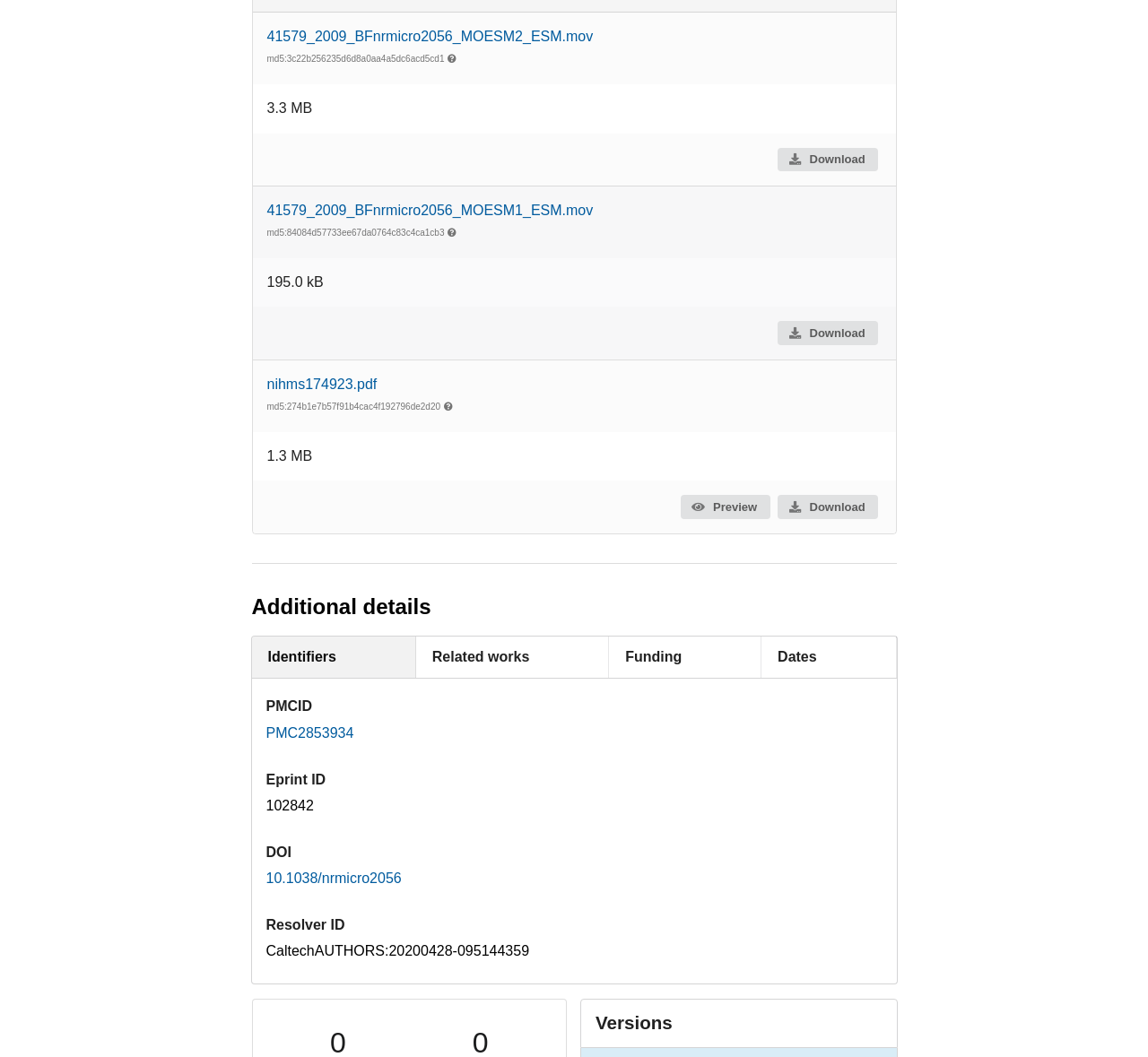Indicate the bounding box coordinates of the element that needs to be clicked to satisfy the following instruction: "Download 41579_2009_BFnrmicro2056_MOESM1_ESM.mov". The coordinates should be four float numbers between 0 and 1, i.e., [left, top, right, bottom].

[0.677, 0.304, 0.765, 0.326]